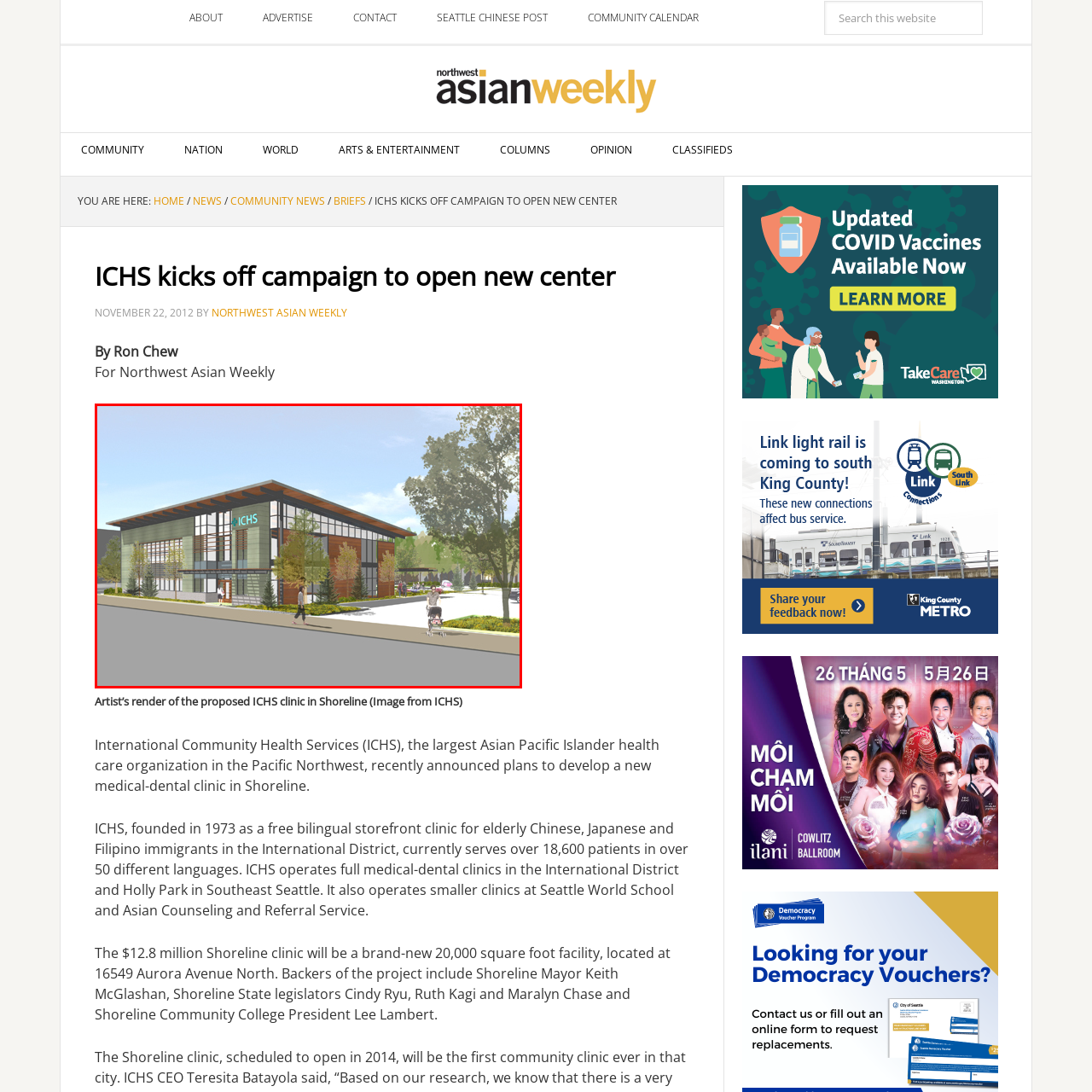Generate a meticulous caption for the image that is highlighted by the red boundary line.

The image showcases an architectural rendering of the proposed International Community Health Services (ICHS) clinic, designed to serve the community in Shoreline, Washington. This modern facility will feature a contemporary design characterized by large glass windows and a distinctive wooden roofline. Surrounding the building are landscaped areas with trees and shrubs, enhancing its welcoming atmosphere. The rendering indicates a spacious layout, with pathways suggesting easy access for visitors, including families with strollers. Positioned prominently, the ICHS logo is displayed on the building, signifying its role as a vital health resource within the community. This new clinic aims to expand healthcare services for the diverse population it serves, emphasizing ICHS’s commitment to accessible medical and dental care.